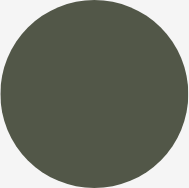Generate an in-depth description of the visual content.

This image features a simple, circular graphic in a muted green tone. Its minimalist design could evoke feelings of calmness and tranquility, perhaps aligning with themes of wellness or mental health. Given the context of the associated content, this image likely represents the notion of feeling calm, as suggested by nearby links such as "Feel Calm" and "feel calm." The overall aesthetic and color palette contribute to a soothing visual experience, potentially serving as an invitation for viewers to engage with the related content focused on emotional well-being and mindfulness.